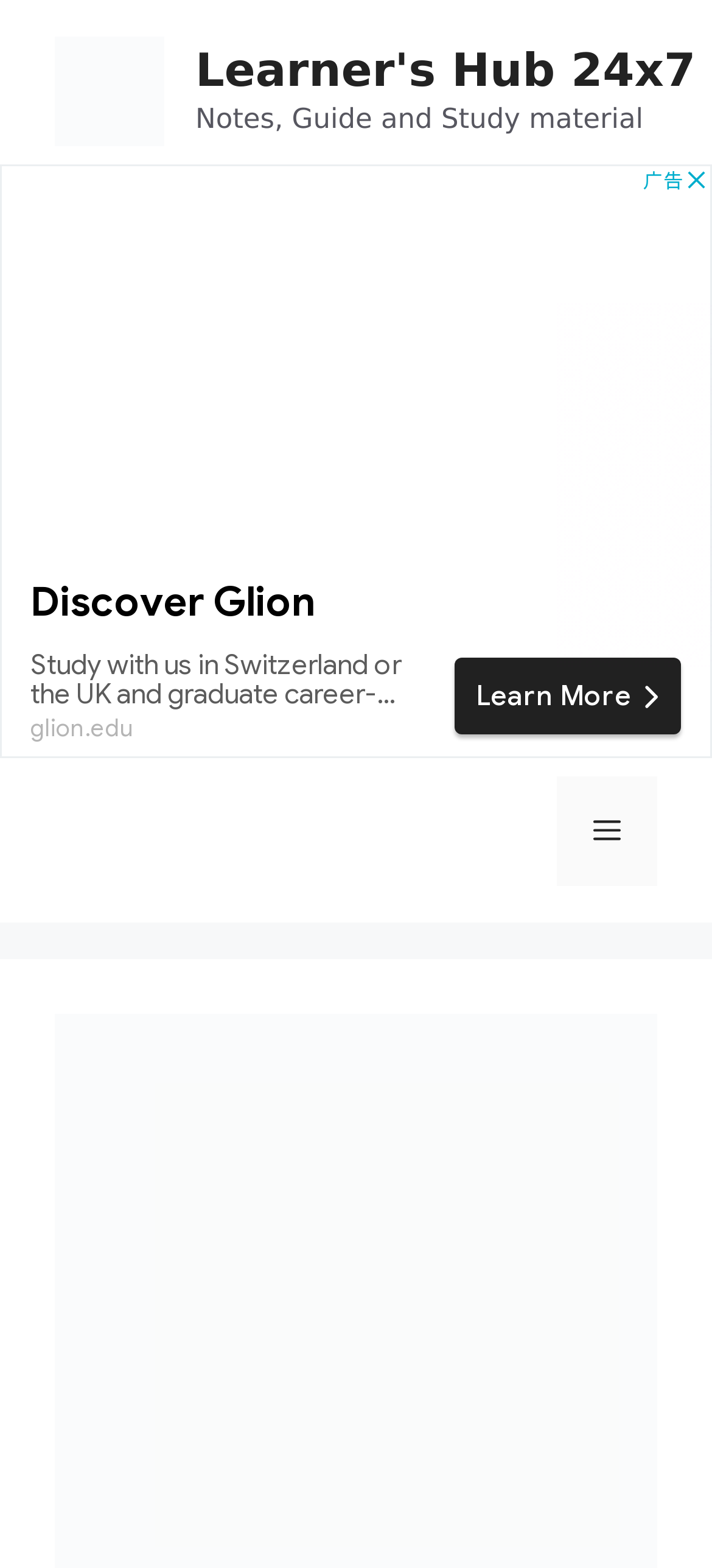Is the menu expanded?
Using the image, answer in one word or phrase.

No